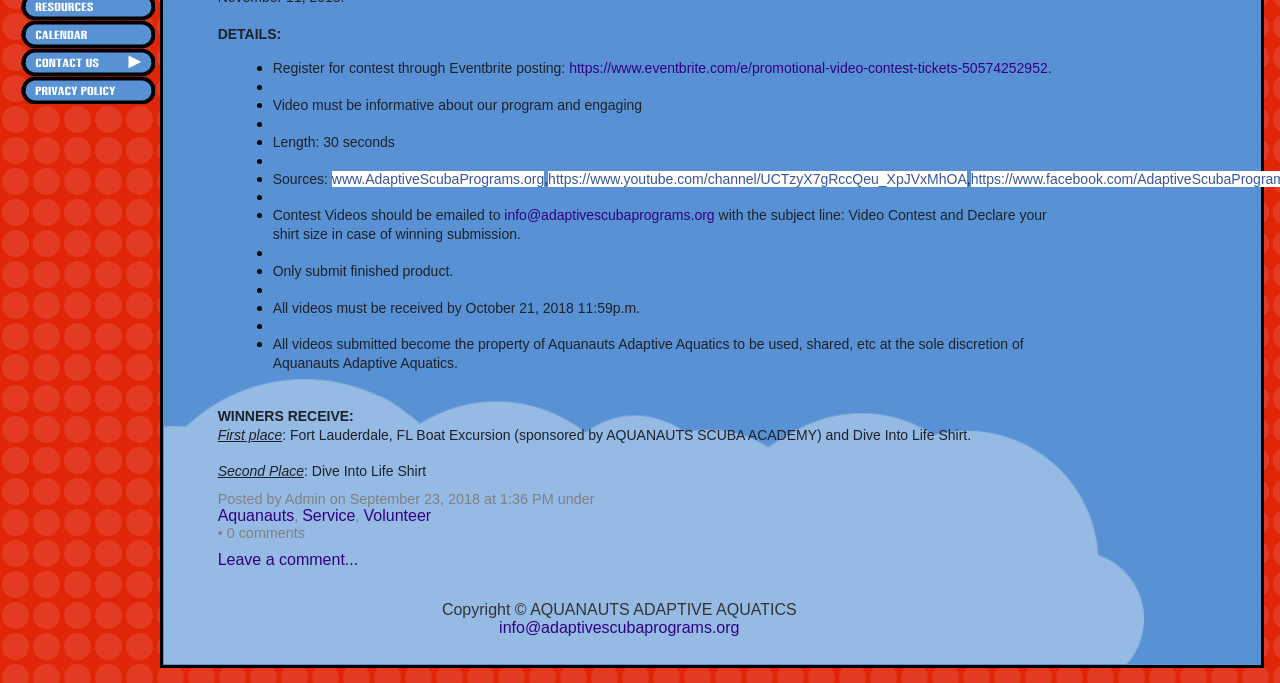Using the element description www.AdaptiveScubaPrograms.org, predict the bounding box coordinates for the UI element. Provide the coordinates in (top-left x, top-left y, bottom-right x, bottom-right y) format with values ranging from 0 to 1.

[0.259, 0.25, 0.425, 0.273]